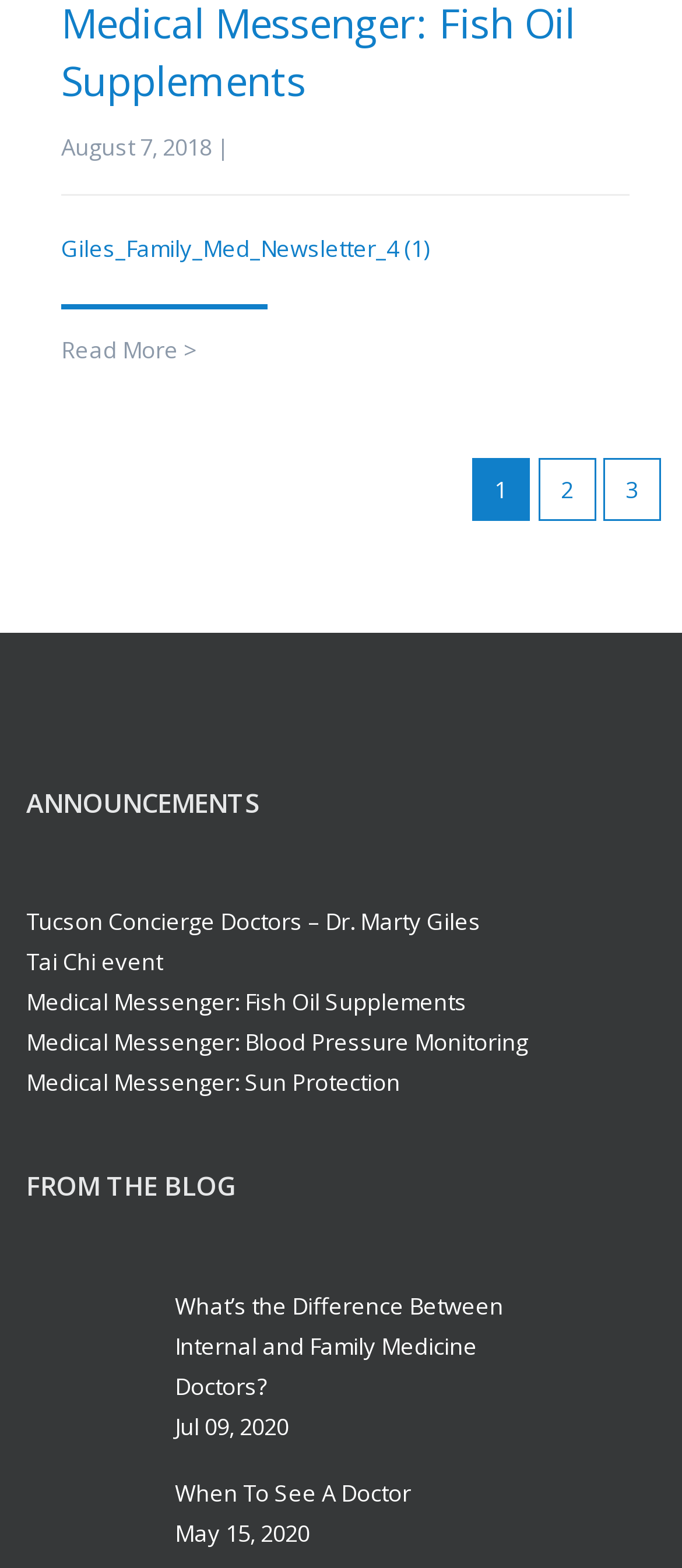Please reply to the following question with a single word or a short phrase:
What is the title of the latest blog post?

What’s the Difference Between Internal and Family Medicine Doctors?